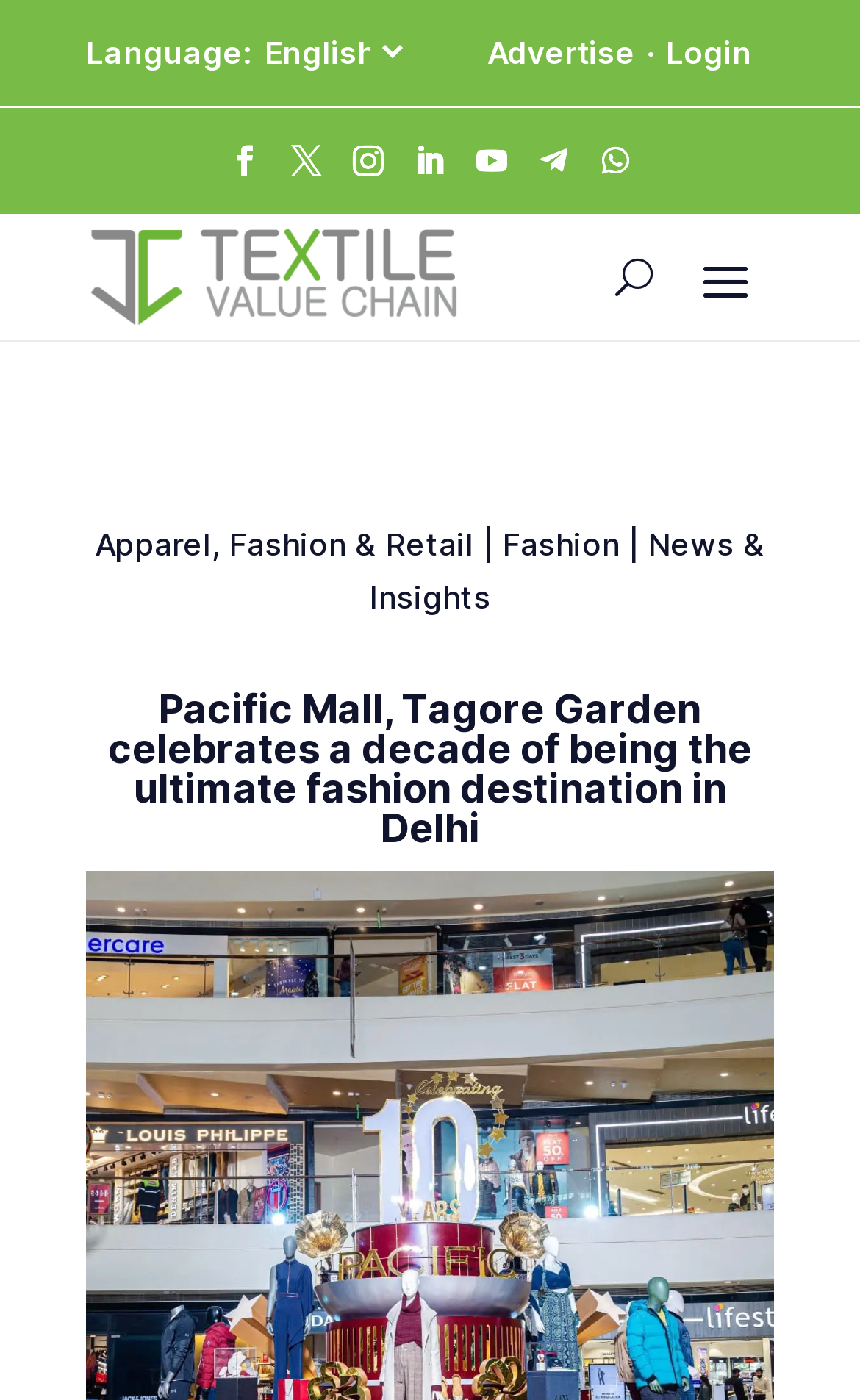Create a detailed narrative describing the layout and content of the webpage.

The webpage appears to be an article from Textile Magazine, with a focus on Pacific Mall, Tagore Garden, which is celebrating its 10th anniversary as a fashion destination in Delhi. 

At the top left of the page, there is a language selection option, accompanied by a combobox. To the right of this, there are two links, "Advertise" and "Login", separated by a dot. 

Below these options, there is a row of seven social media links, represented by various icons. 

Further down, there is a large heading that spans almost the entire width of the page, announcing the celebration of Pacific Mall's 10th anniversary. 

Above this heading, there is a smaller section of text that describes the categories of the article, including Apparel, Fashion, and Retail, as well as News and Insights. 

There is also a button with the letter "U" on it, located near the top right of the page.